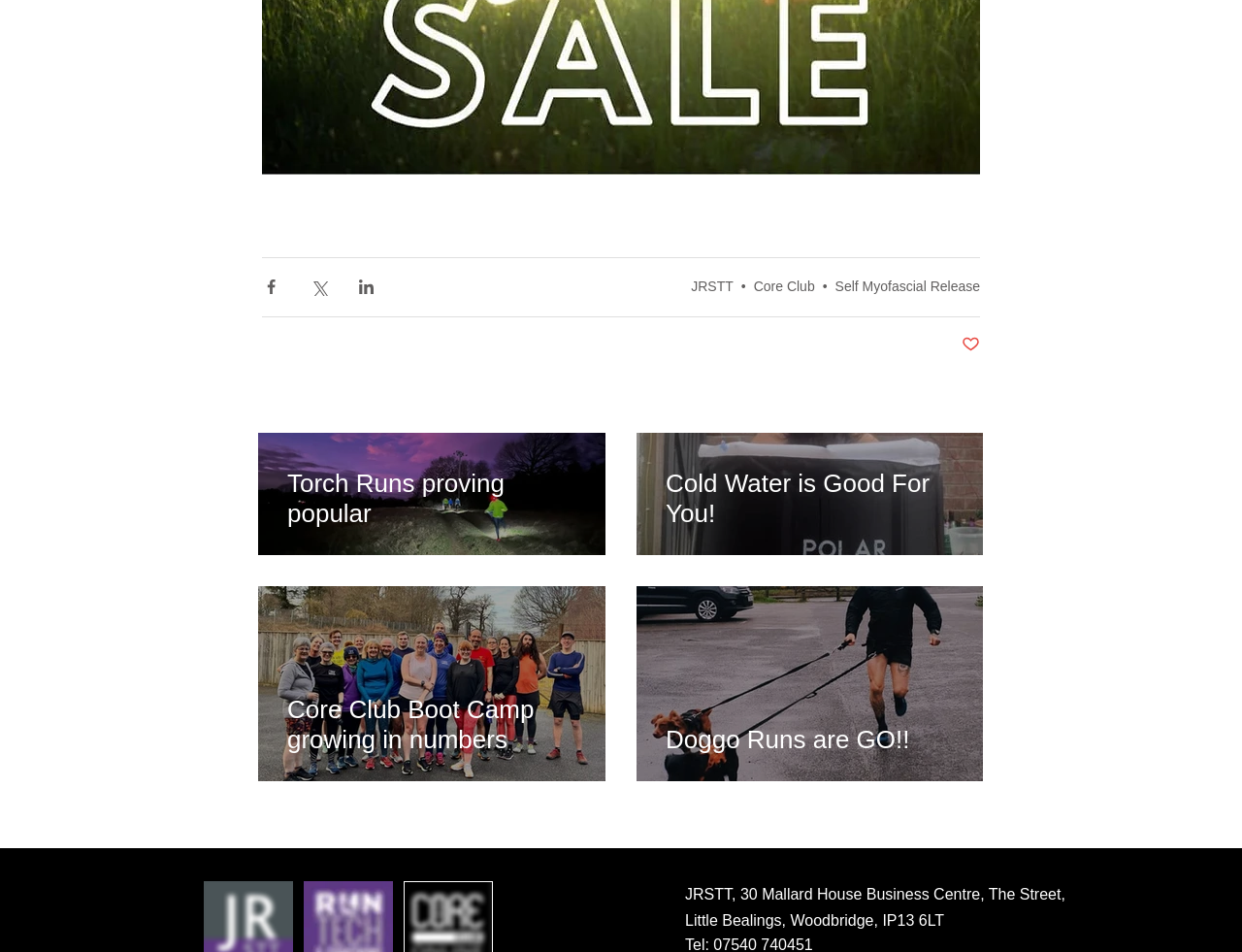Refer to the image and provide a thorough answer to this question:
What is the purpose of the buttons at the top?

The purpose of the buttons at the top is to share via social media because there are 3 button elements with IDs 420, 421, and 422, each containing an image, and their positions and descriptions suggest they are for sharing.